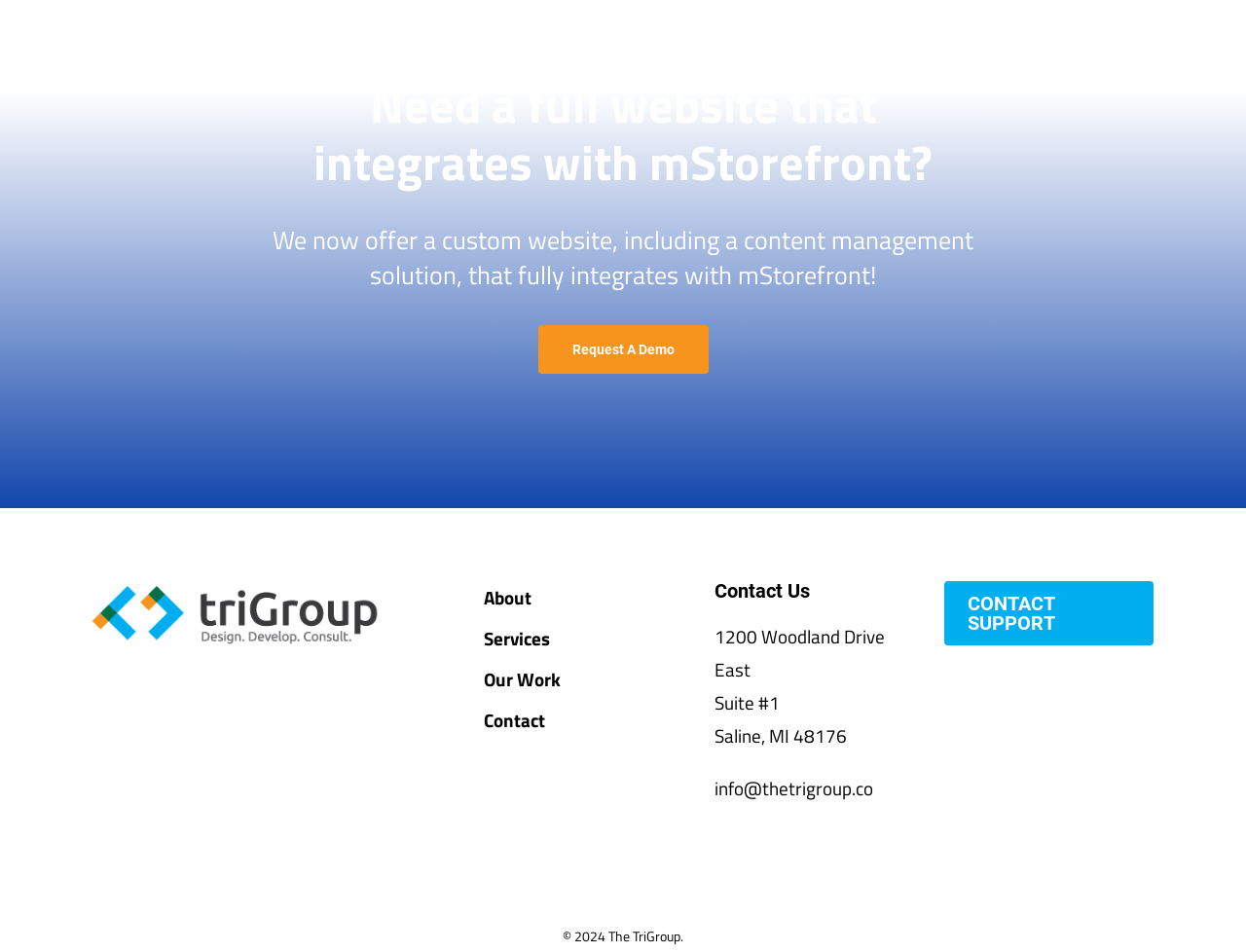Can you show the bounding box coordinates of the region to click on to complete the task described in the instruction: "Send an email to info@thetrigroup.co"?

[0.573, 0.792, 0.7, 0.822]